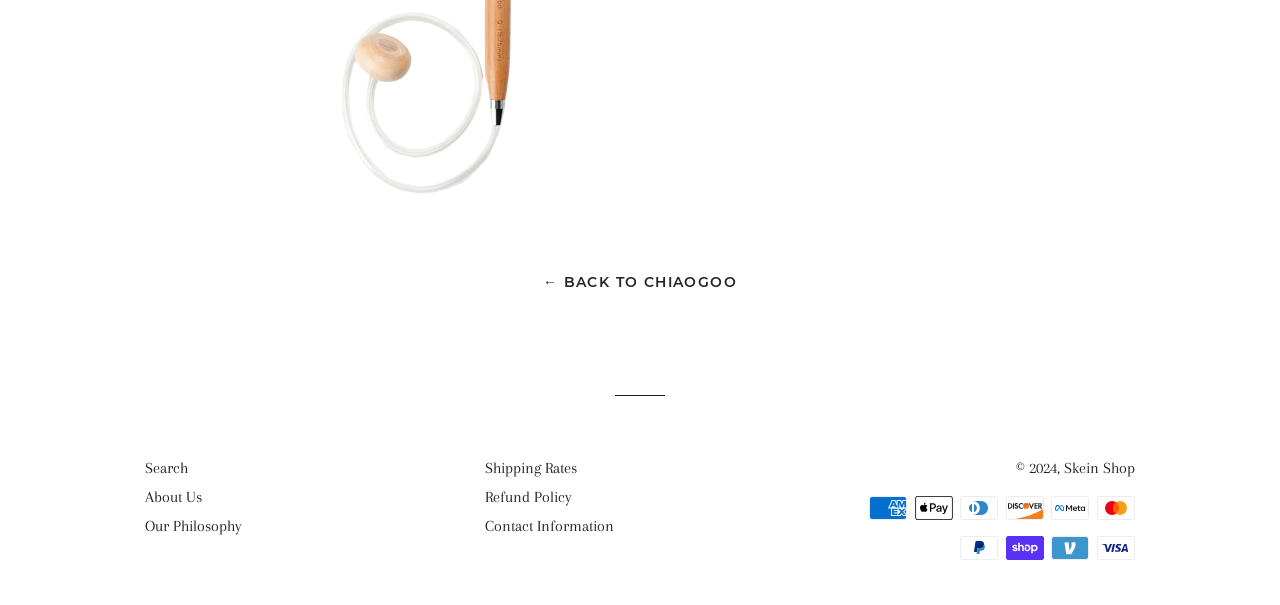What is the last link in the bottom section?
Using the information from the image, answer the question thoroughly.

I looked at the links in the bottom section of the webpage and found that the last one is 'Contact Information'.